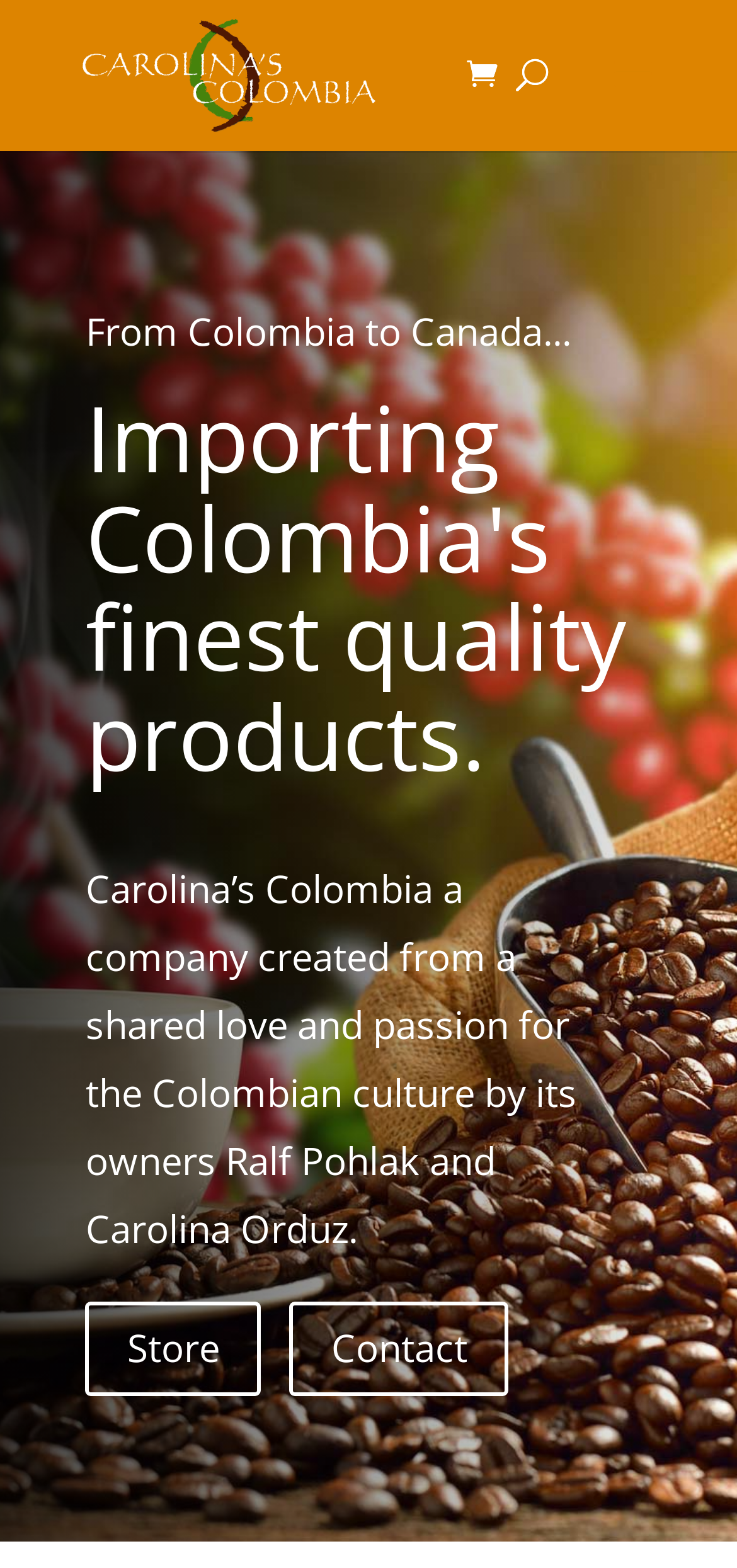Your task is to extract the text of the main heading from the webpage.

Welcome to Carolina’s Colombia